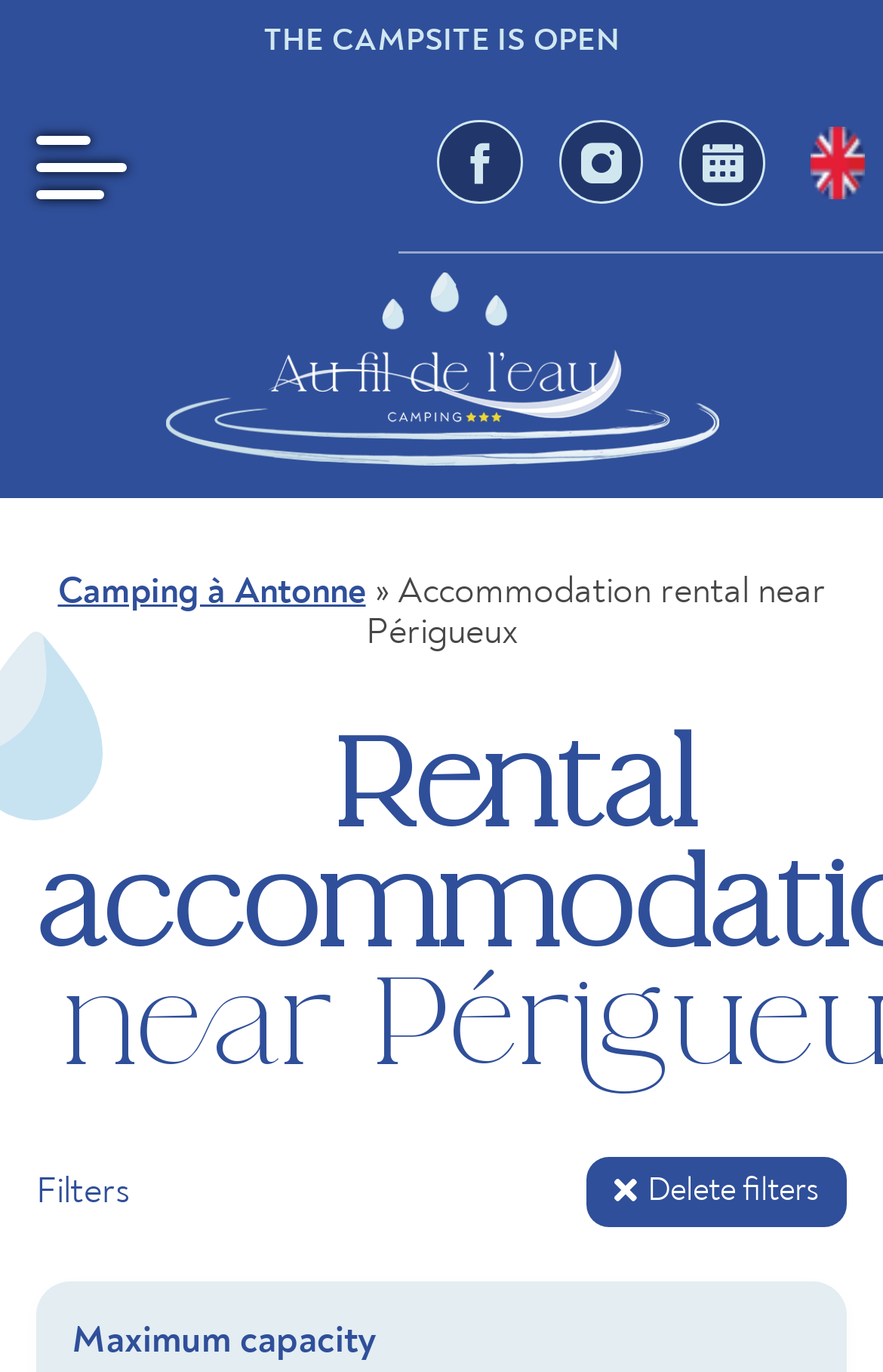Give a detailed explanation of the elements present on the webpage.

The webpage is about renting a mobile home or unusual accommodations near Périgueux in the Dordogne region. At the top of the page, there is a prominent announcement stating "THE CAMPSITE IS OPEN". Below this, there are four social media links, represented by icons, aligned horizontally. 

To the right of these social media links, there are three language options: French, English, and Dutch, each represented by a flag icon and a corresponding text link. 

On the left side of the page, there is a logo "Au fil de l'eau" with a corresponding image. Below this logo, there is a link to "Camping à Antonne" followed by a right-pointing arrow symbol. 

The main content of the page is headed by "Accommodation rental near Périgueux", which spans most of the page width. Below this heading, there are filters and options to customize the search, including a "Delete filters" button and a "Maximum capacity" dropdown menu.